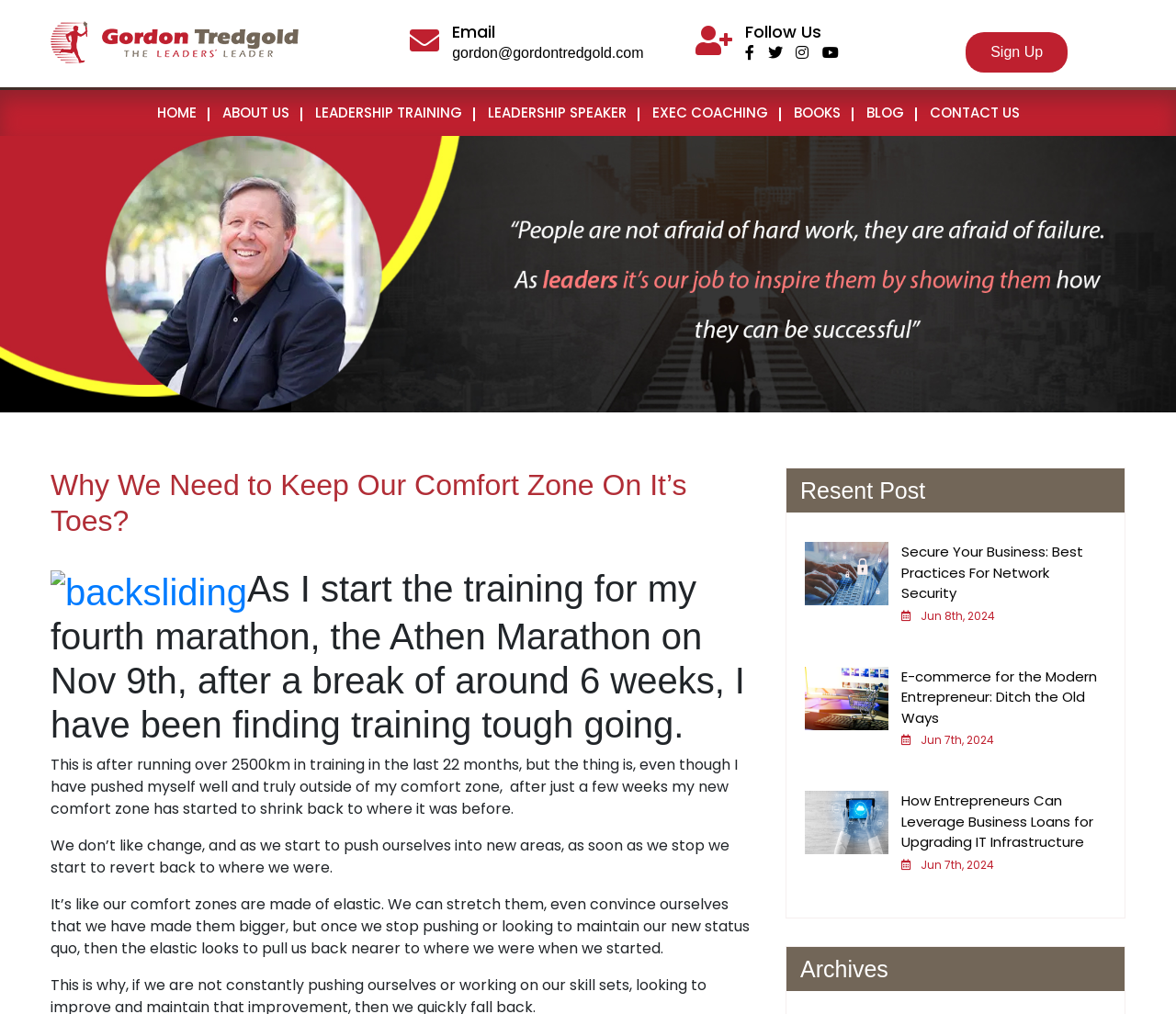Identify and provide the bounding box for the element described by: "parent_node: Follow Us".

[0.677, 0.039, 0.688, 0.066]